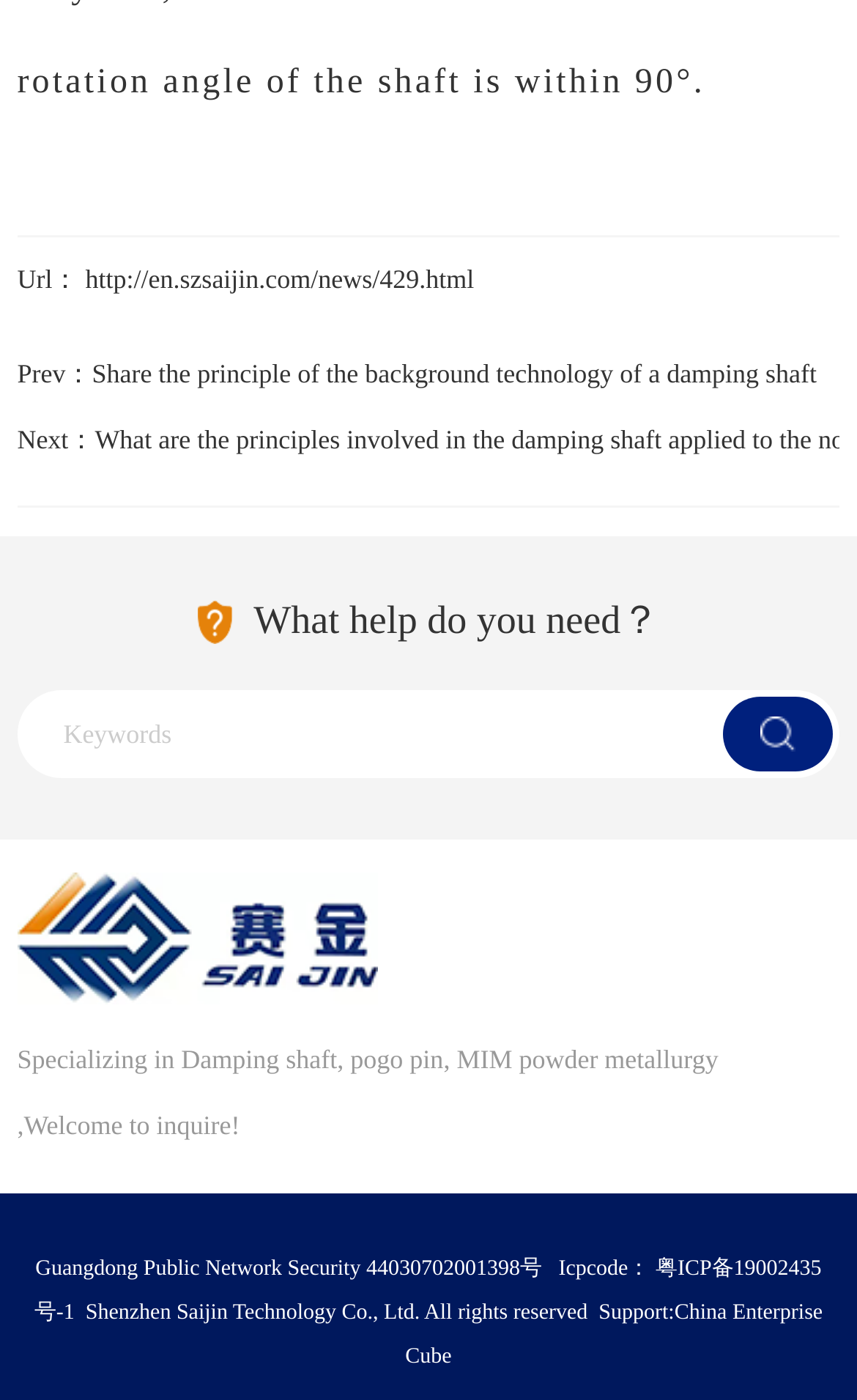What is the current page about?
Look at the image and answer with only one word or phrase.

Damping shaft